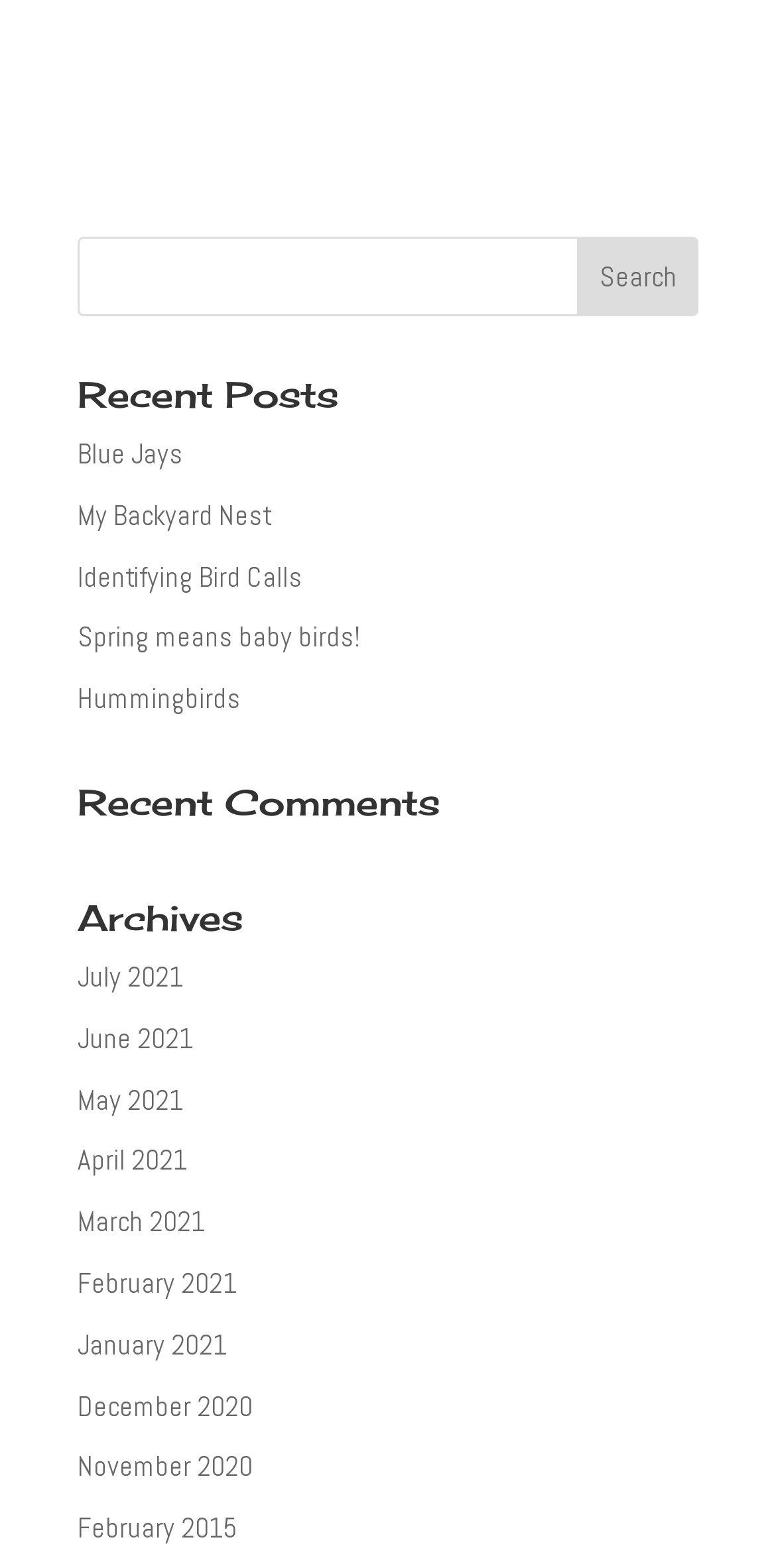What is the purpose of the links under 'Archives'?
Please provide a full and detailed response to the question.

The links under 'Archives' are organized by month and year, suggesting that they provide access to past blog posts. This allows users to browse and read older content on the website.